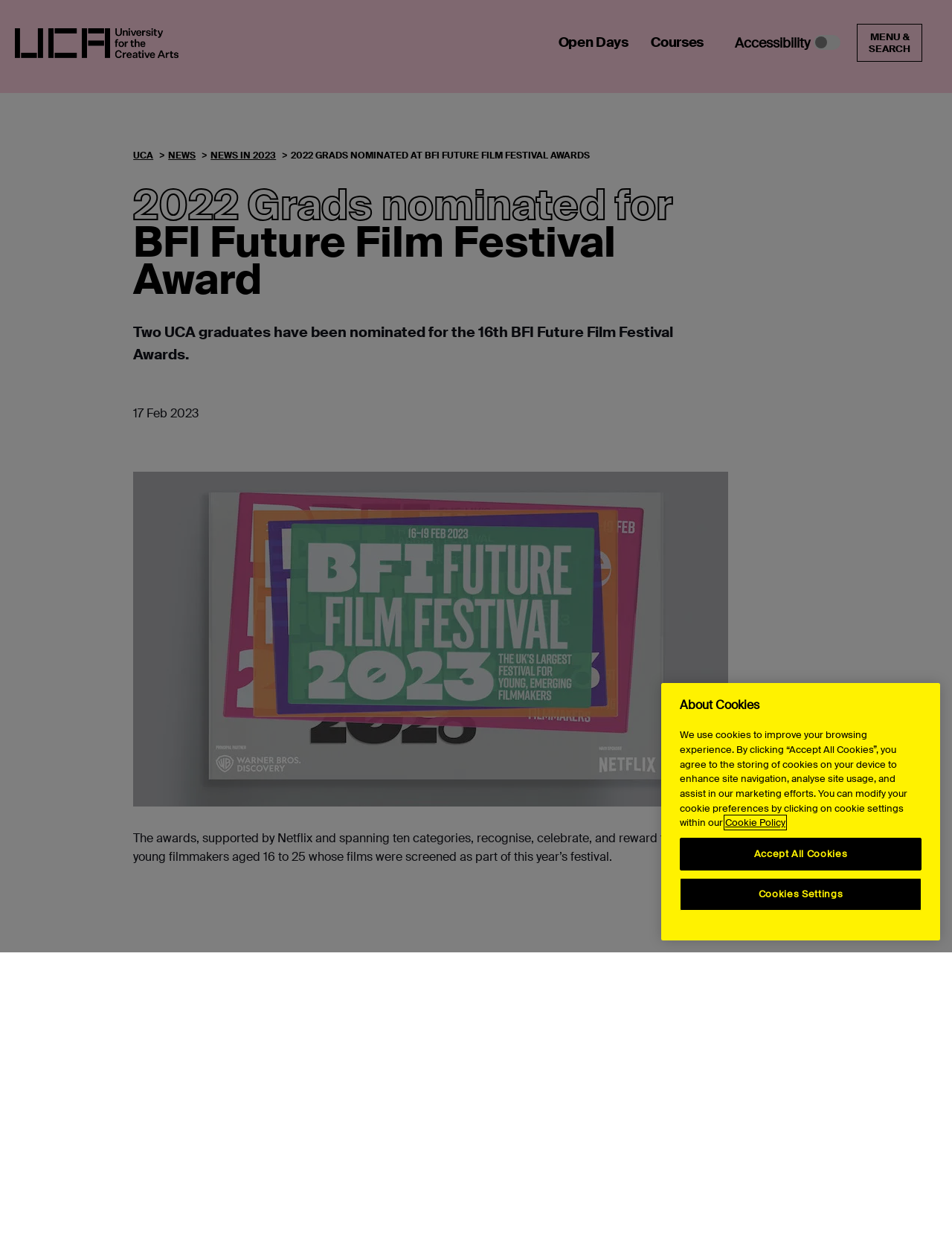Please identify the bounding box coordinates of the area I need to click to accomplish the following instruction: "Visit the NEWS page".

[0.177, 0.12, 0.206, 0.13]